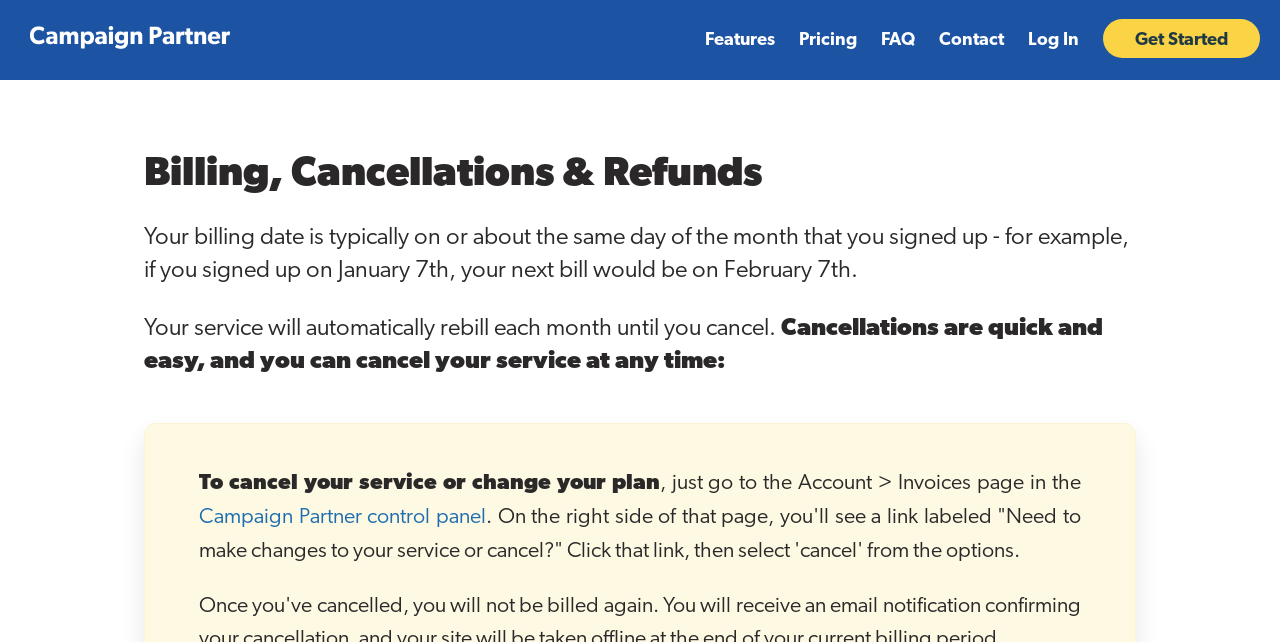Please extract and provide the main headline of the webpage.

Billing, Cancellations & Refunds